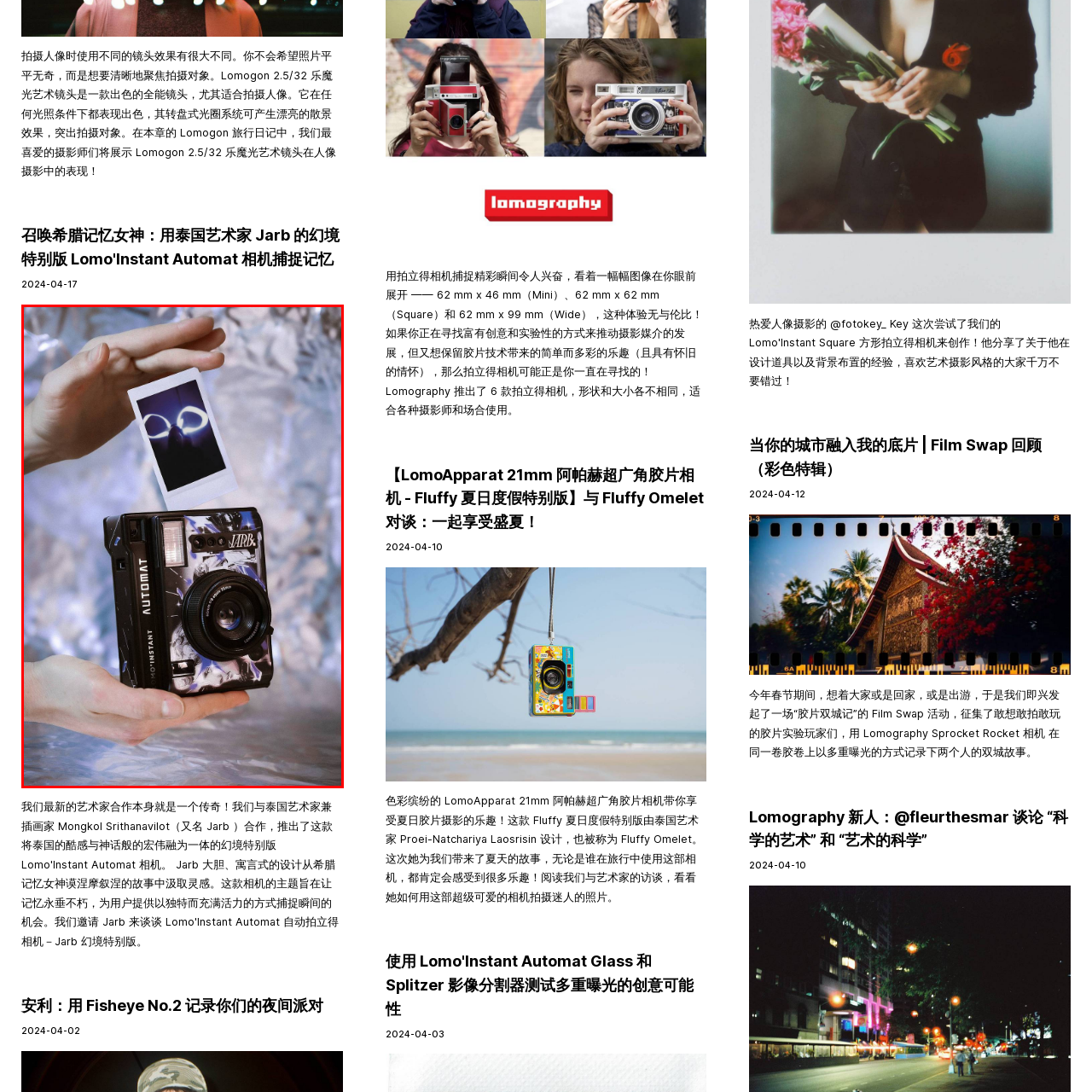Direct your attention to the section outlined in red and answer the following question with a single word or brief phrase: 
What is emerging above the camera?

A freshly developed instant photograph